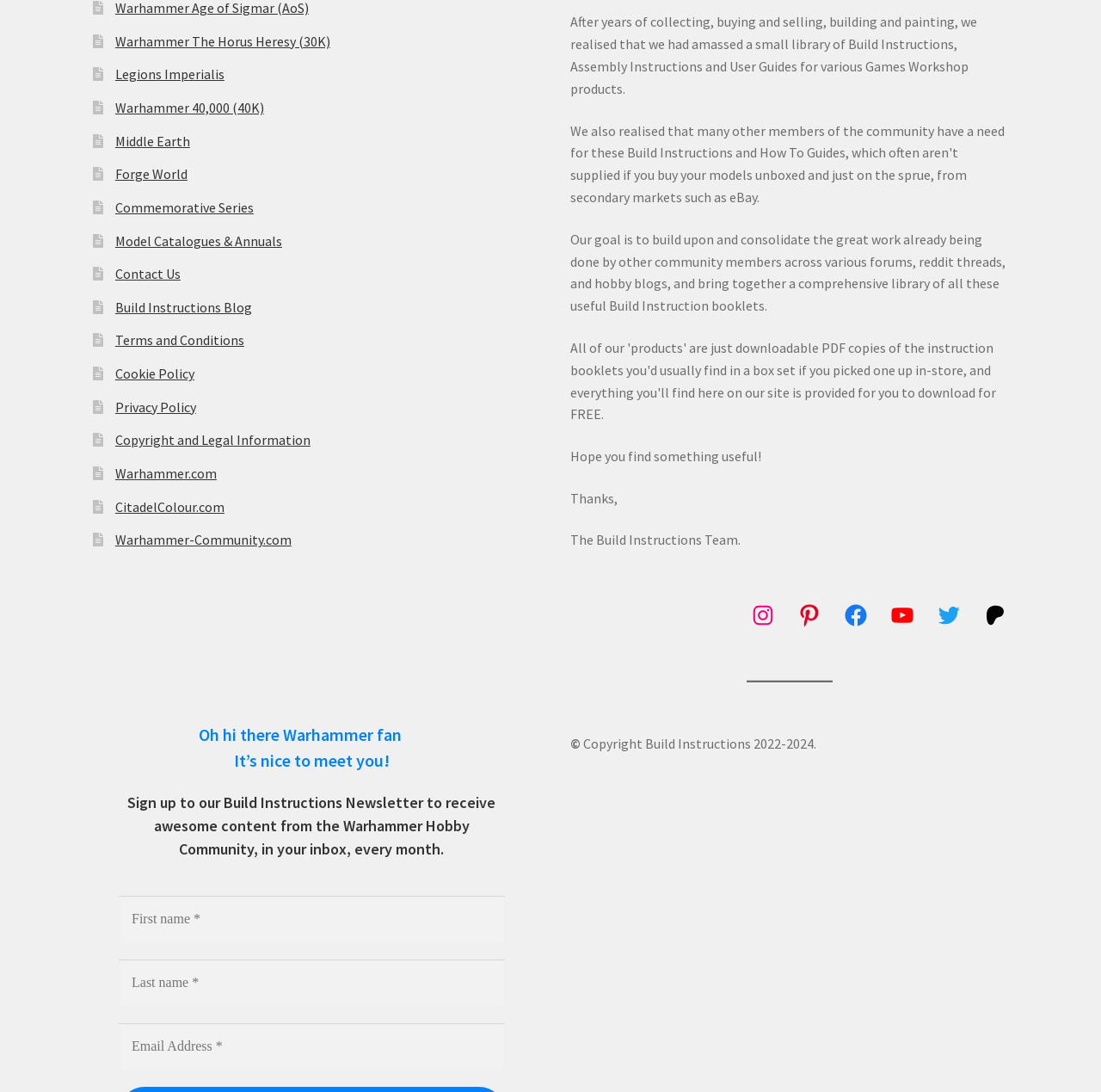Please give a short response to the question using one word or a phrase:
What is the purpose of the newsletter?

Receive awesome content